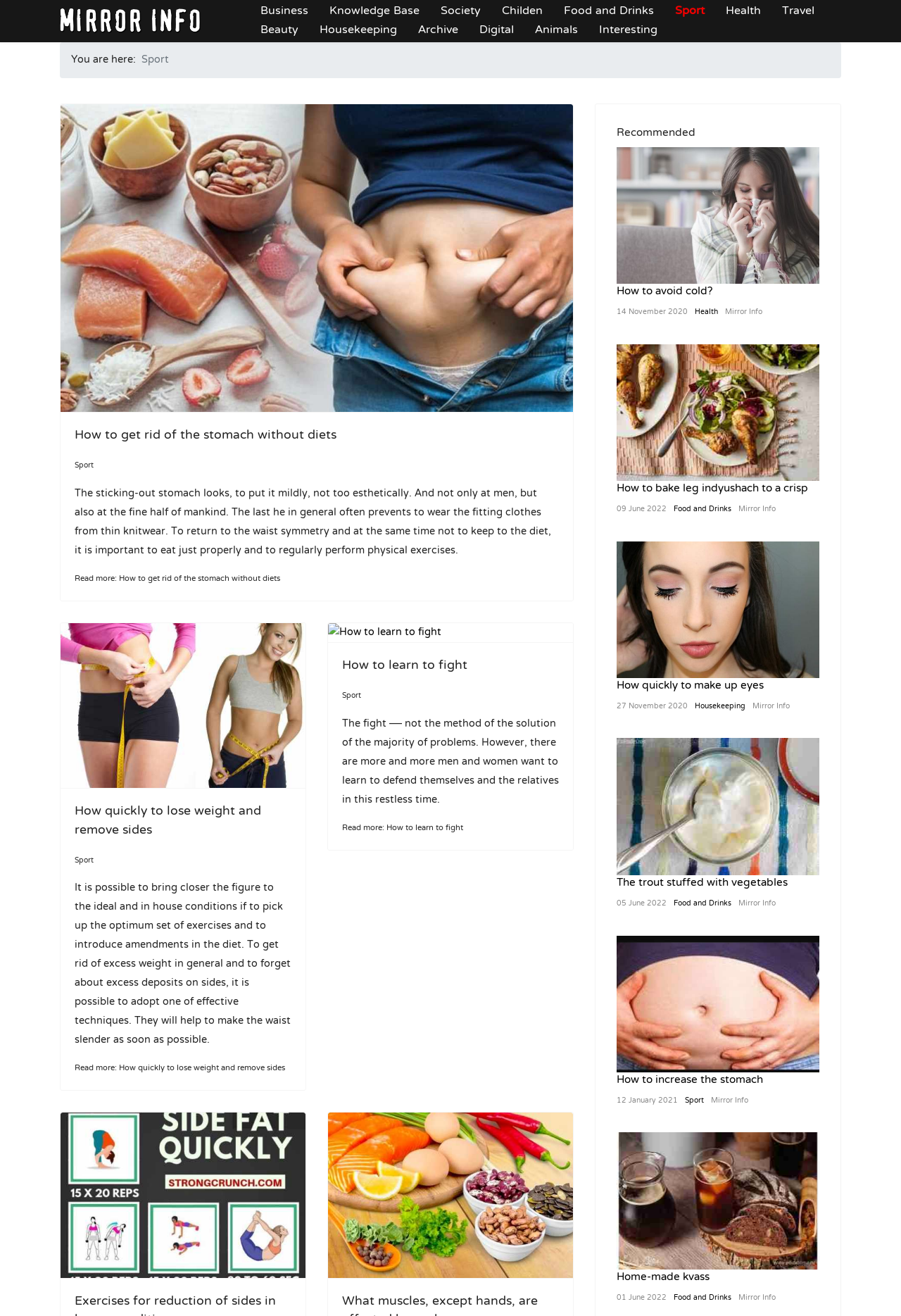Please locate the bounding box coordinates of the region I need to click to follow this instruction: "Click on 'How to get rid of the stomach without diets'".

[0.083, 0.079, 0.62, 0.313]